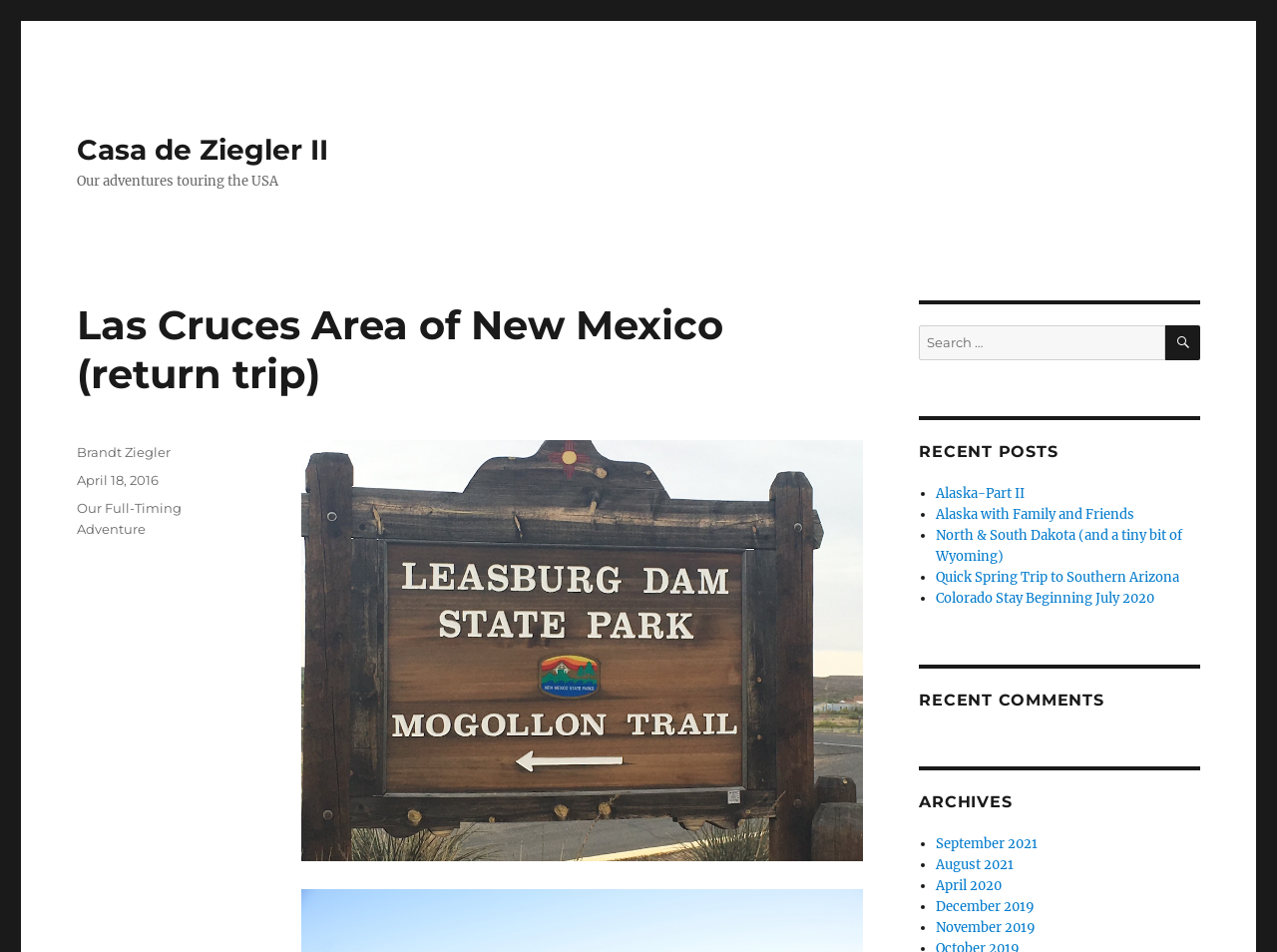Could you highlight the region that needs to be clicked to execute the instruction: "Read the post about Las Cruces Area of New Mexico"?

[0.06, 0.316, 0.676, 0.418]